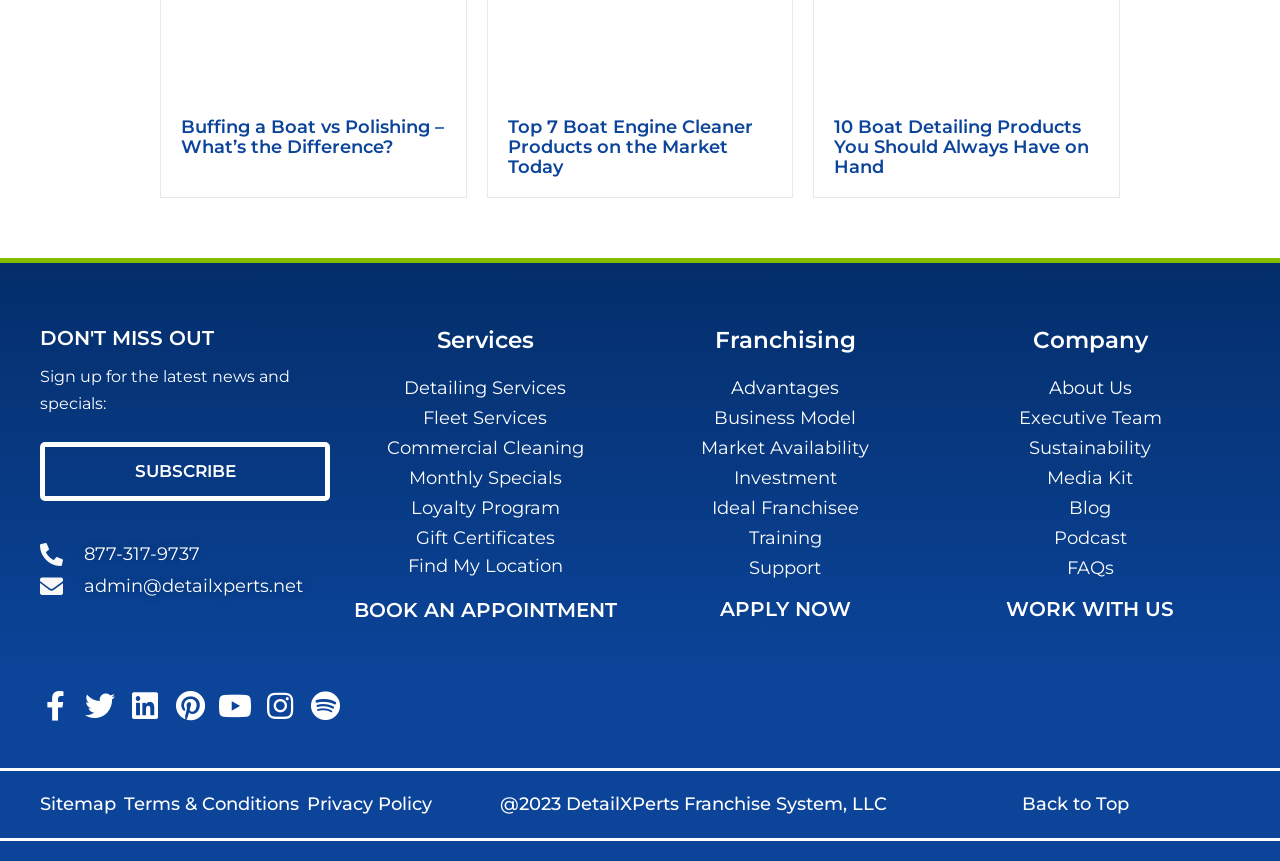What is the email address?
Using the screenshot, give a one-word or short phrase answer.

admin@detailxperts.net